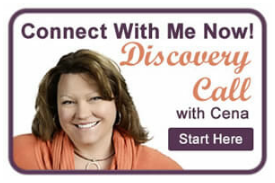Give an in-depth description of the image.

The image features a welcoming promotional banner inviting viewers to initiate a "Discovery Call" with Cena, a professional offering support, possibly in the context of ADHD coaching or related advice. The banner displays a friendly, smiling woman with shoulder-length brown hair, dressed in a bright orange top, exuding an approachable aura. The text prominently states, "Connect With Me Now!" above the phrase "Discovery Call with Cena," encouraging immediate engagement. A call-to-action button labeled "Start Here" is positioned below, guiding interested individuals to take the next step towards connecting for assistance and guidance.